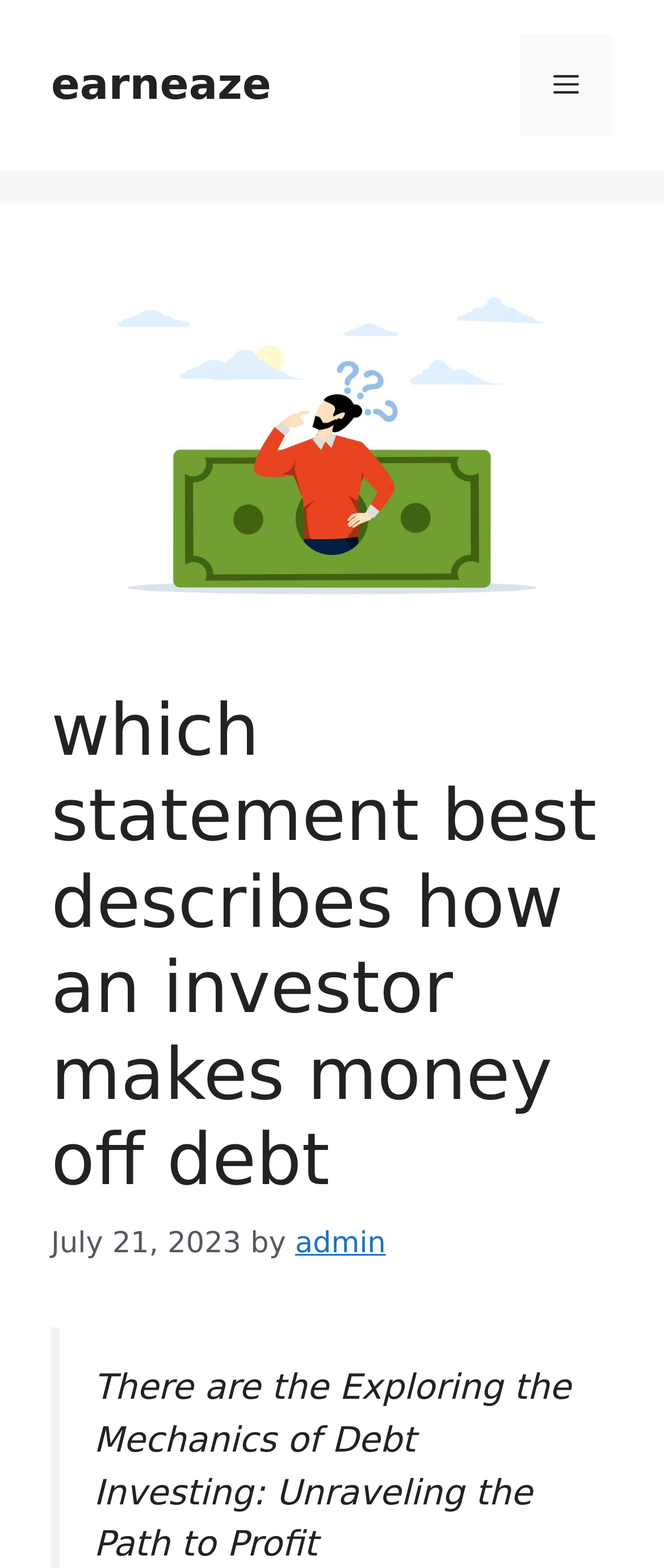Respond with a single word or phrase:
What is the topic of the article?

Debt Investing